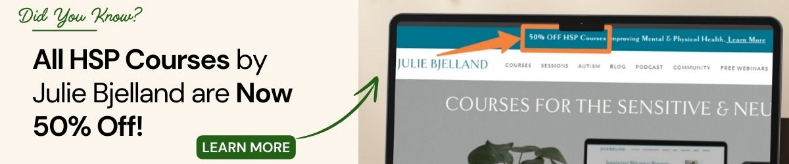Give a thorough description of the image, including any visible elements and their relationships.

This promotional image highlights a special offer on all courses by Julie Bjelland, emphasizing a 50% discount for the sensitive and neurodivergent community. The text "Did You Know?" is displayed at the top, drawing attention to the information beneath, which states, "All HSP Courses by Julie Bjelland are Now 50% Off!" A green arrow points to the highlighted offer section on a laptop screen, creating a visual connection to the details. The overall design is inviting and encourages viewers to take advantage of the learning resources available, with a clear call to action to "LEARN MORE." The imagery and text combine to effectively target individuals interested in enhancing their mental and physical health through specialized courses.